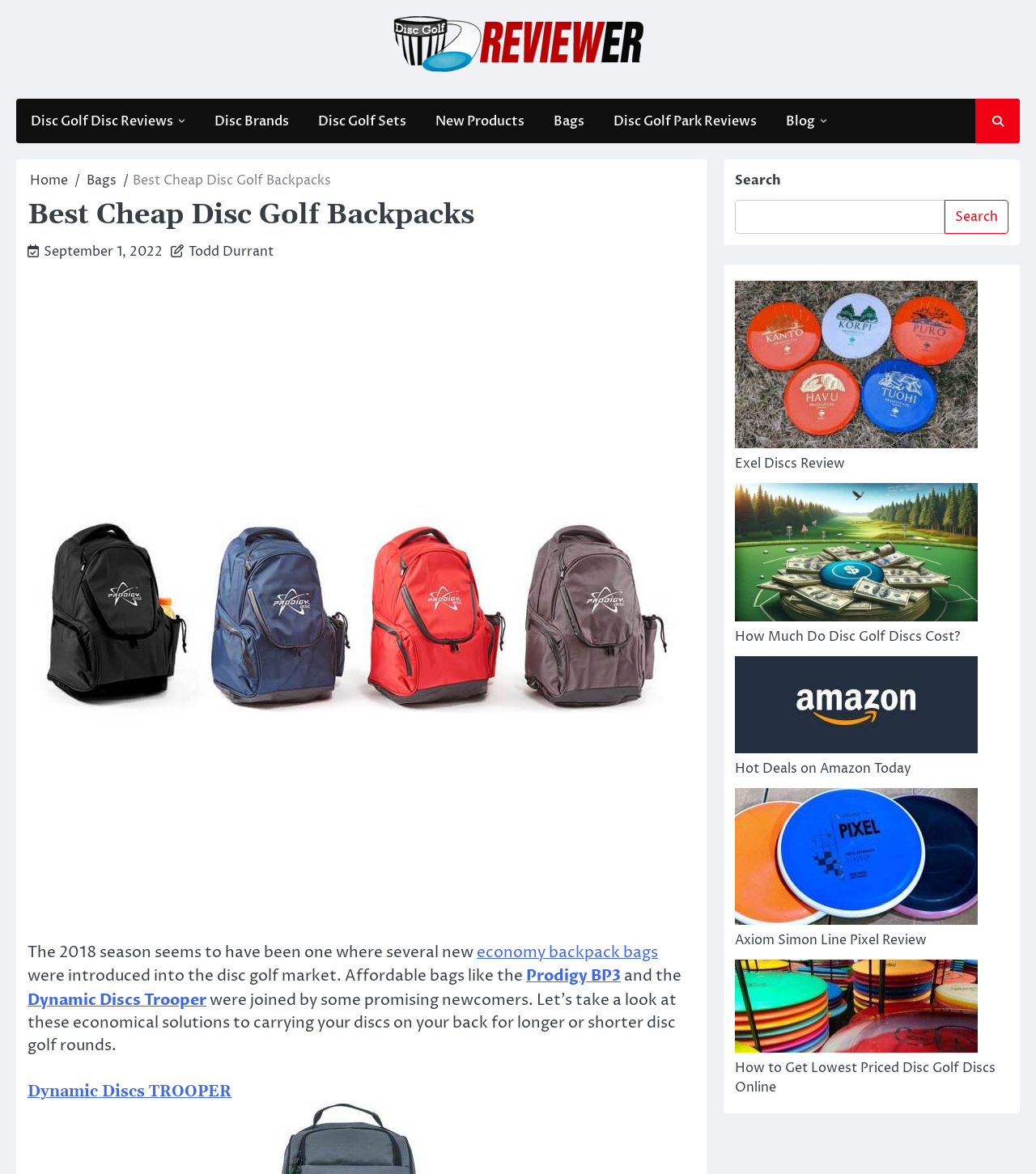Find the bounding box of the UI element described as: "Bags". The bounding box coordinates should be given as four float values between 0 and 1, i.e., [left, top, right, bottom].

[0.52, 0.086, 0.578, 0.12]